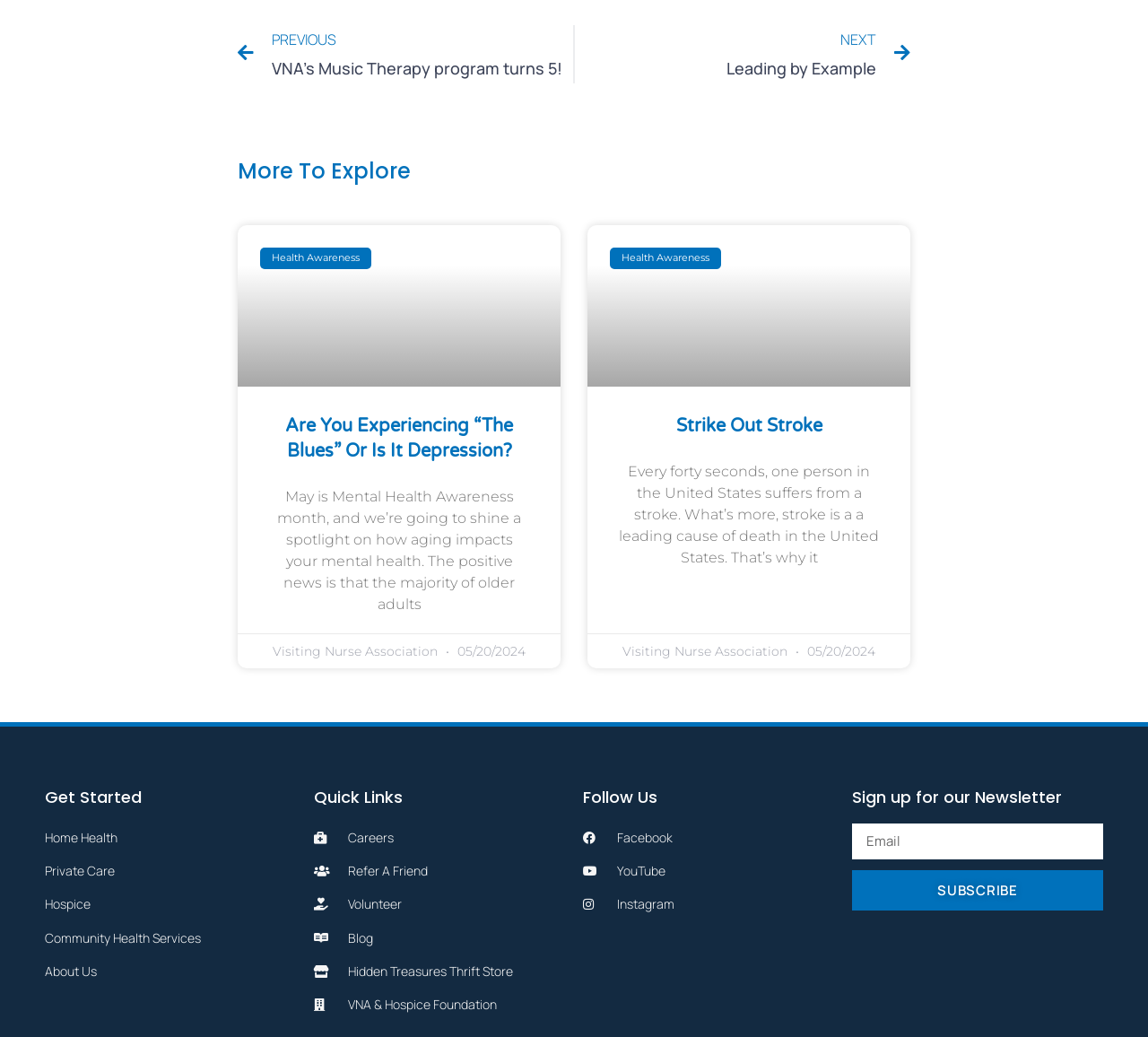What is the purpose of the 'Get Started' section?
Please provide a detailed and thorough answer to the question.

I inferred the purpose of the 'Get Started' section by examining the links contained within it, such as 'Home Health', 'Private Care', and 'Hospice', which suggest that this section is intended to provide users with quick access to various services offered by the organization.